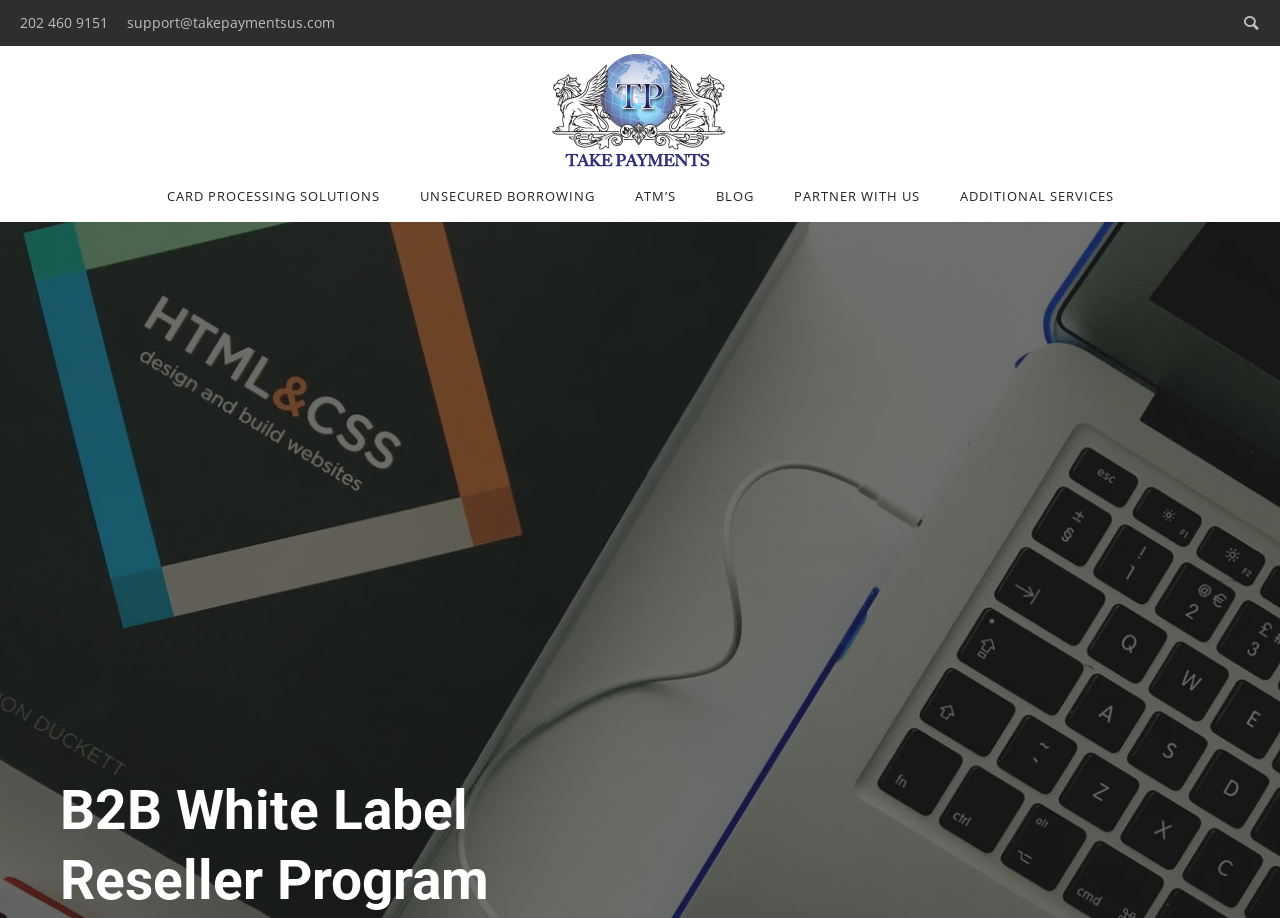Provide a comprehensive description of the webpage.

The webpage appears to be a business-oriented page, likely the homepage of a company called Take Payments. At the top left corner, there is a phone number, 202 460 9151, and an email address, support@takepaymentsus.com, which suggests that the company provides customer support. 

To the right of the contact information, there is a prominent link to the company's name, Take Payments, accompanied by an image of the company's logo. 

Below the top section, there is a row of links that seem to be the main navigation menu. From left to right, the links are: CARD PROCESSING SOLUTIONS, UNSECURED BORROWING, ATM'S, BLOG, PARTNER WITH US, and ADDITIONAL SERVICES. These links are likely the primary sections of the website.

At the bottom of the page, there is a heading that reads "B2B White Label Reseller Program", which may be a key service or program offered by the company.